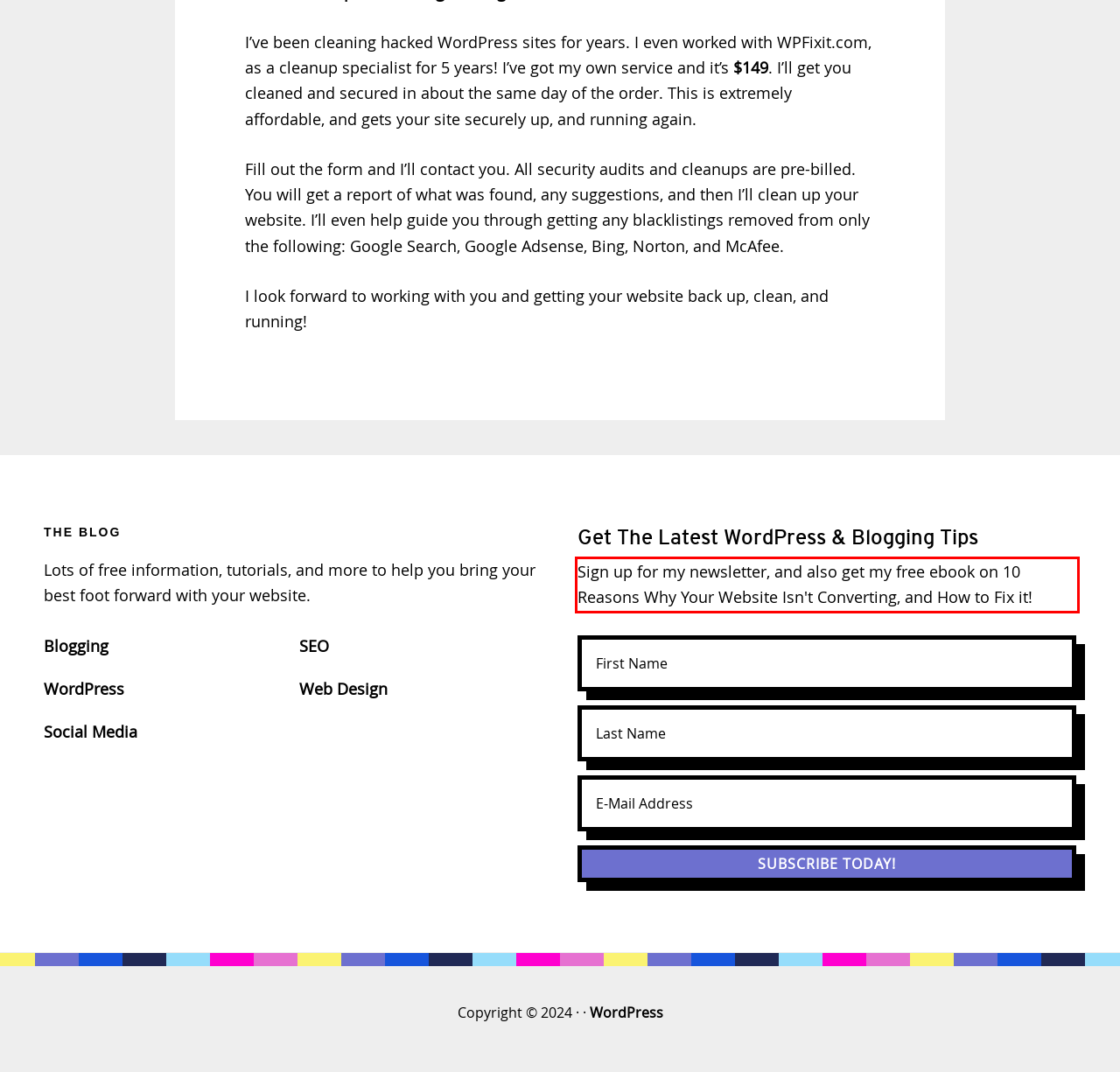Examine the webpage screenshot and use OCR to recognize and output the text within the red bounding box.

Sign up for my newsletter, and also get my free ebook on 10 Reasons Why Your Website Isn't Converting, and How to Fix it!